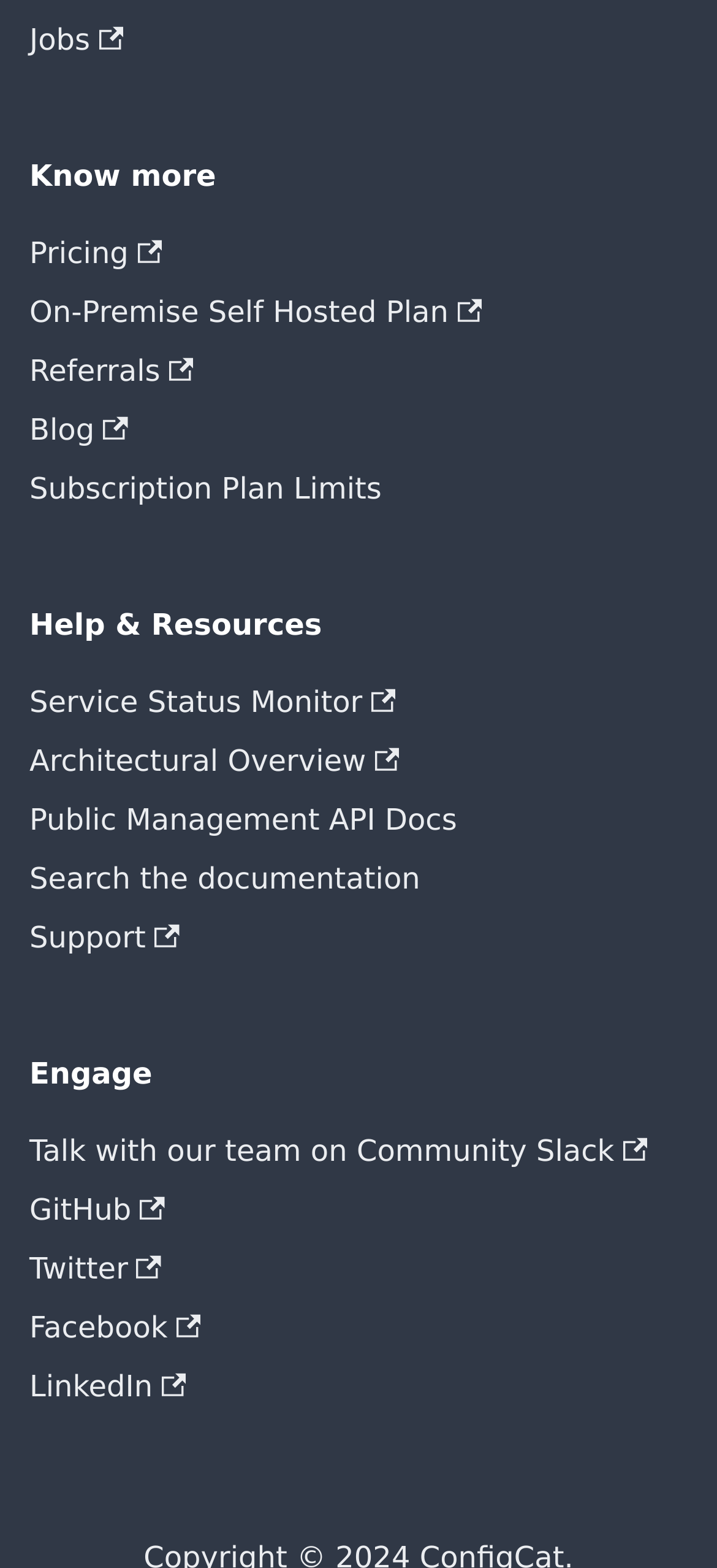What is the category of links present between 'Help & Resources' and 'Engage'?
From the screenshot, provide a brief answer in one word or phrase.

Support and documentation